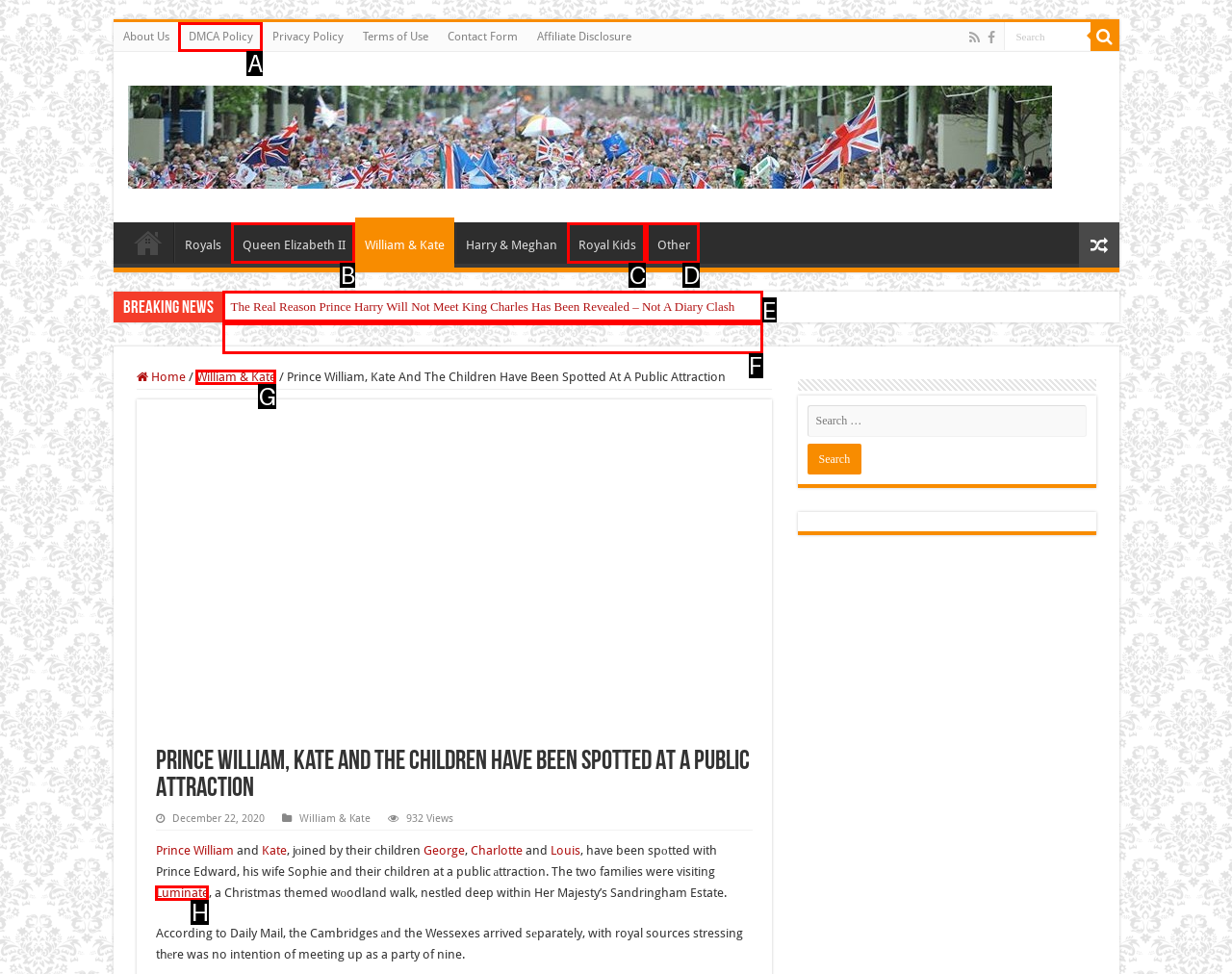Select the option I need to click to accomplish this task: Check the latest news
Provide the letter of the selected choice from the given options.

E